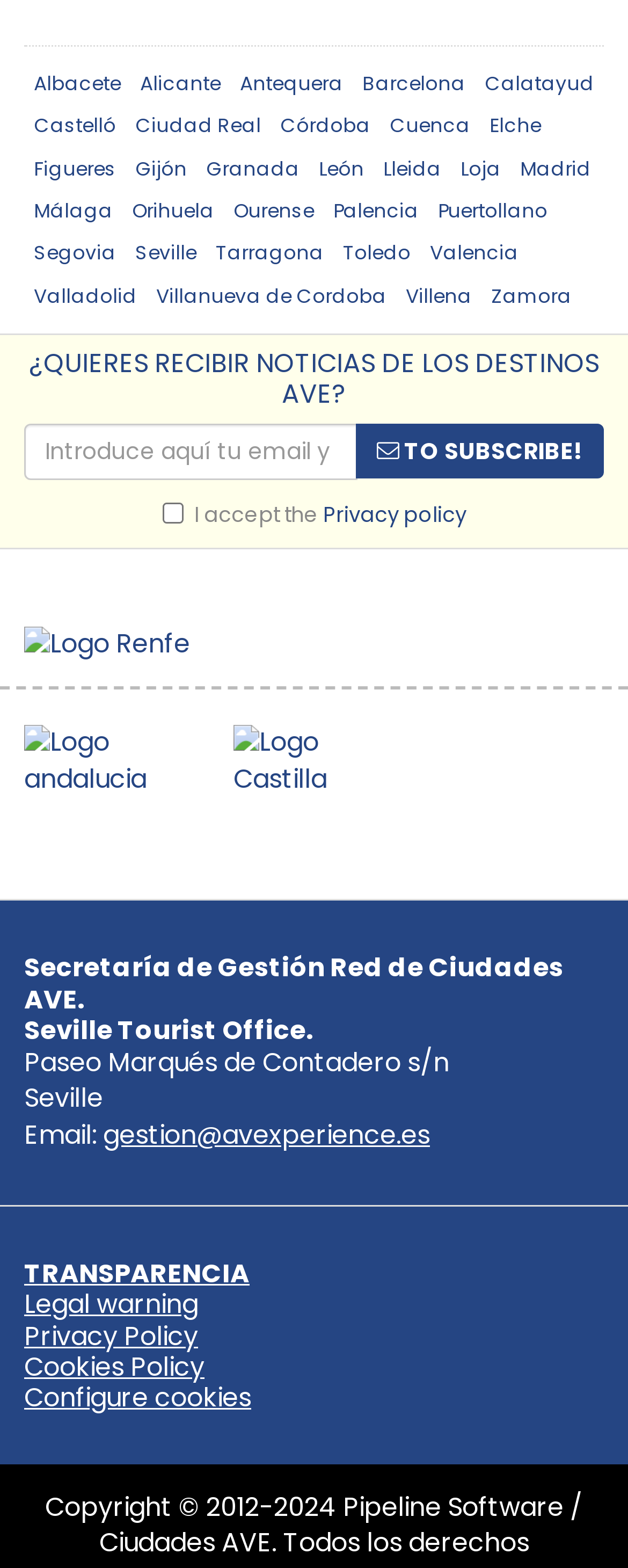Based on the element description "Elche", predict the bounding box coordinates of the UI element.

[0.764, 0.067, 0.877, 0.094]